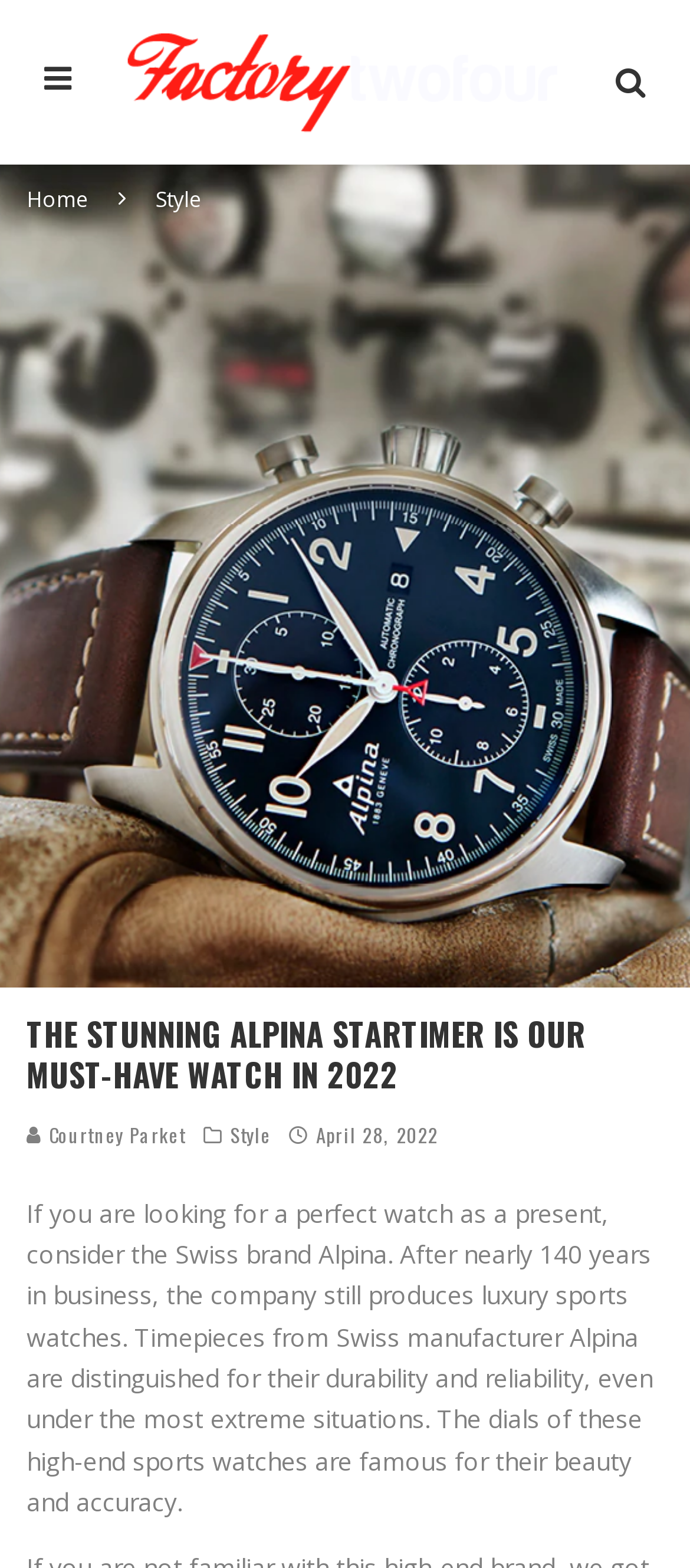Give a succinct answer to this question in a single word or phrase: 
What is the brand of watch being discussed?

Alpina